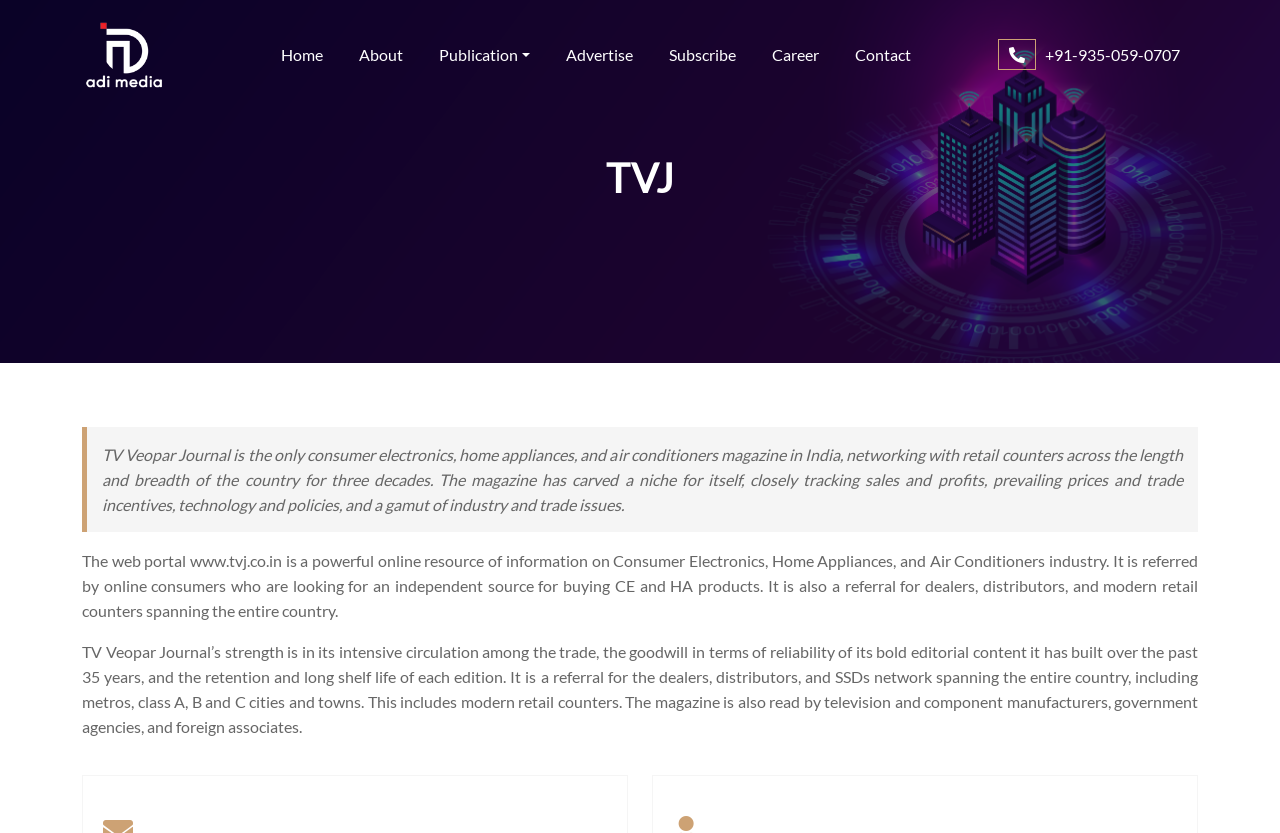Could you highlight the region that needs to be clicked to execute the instruction: "Click the Publication button"?

[0.337, 0.042, 0.421, 0.09]